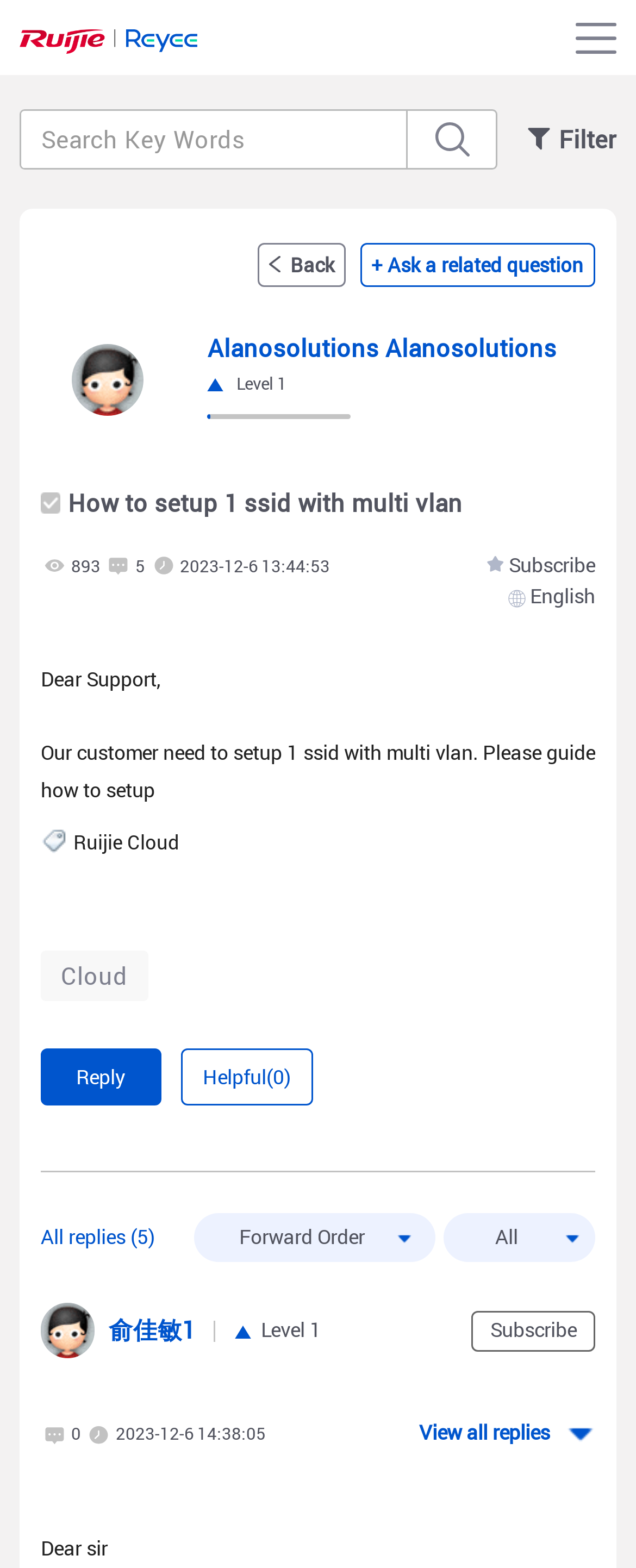Find the bounding box of the UI element described as: "Home". The bounding box coordinates should be given as four float values between 0 and 1, i.e., [left, top, right, bottom].

None